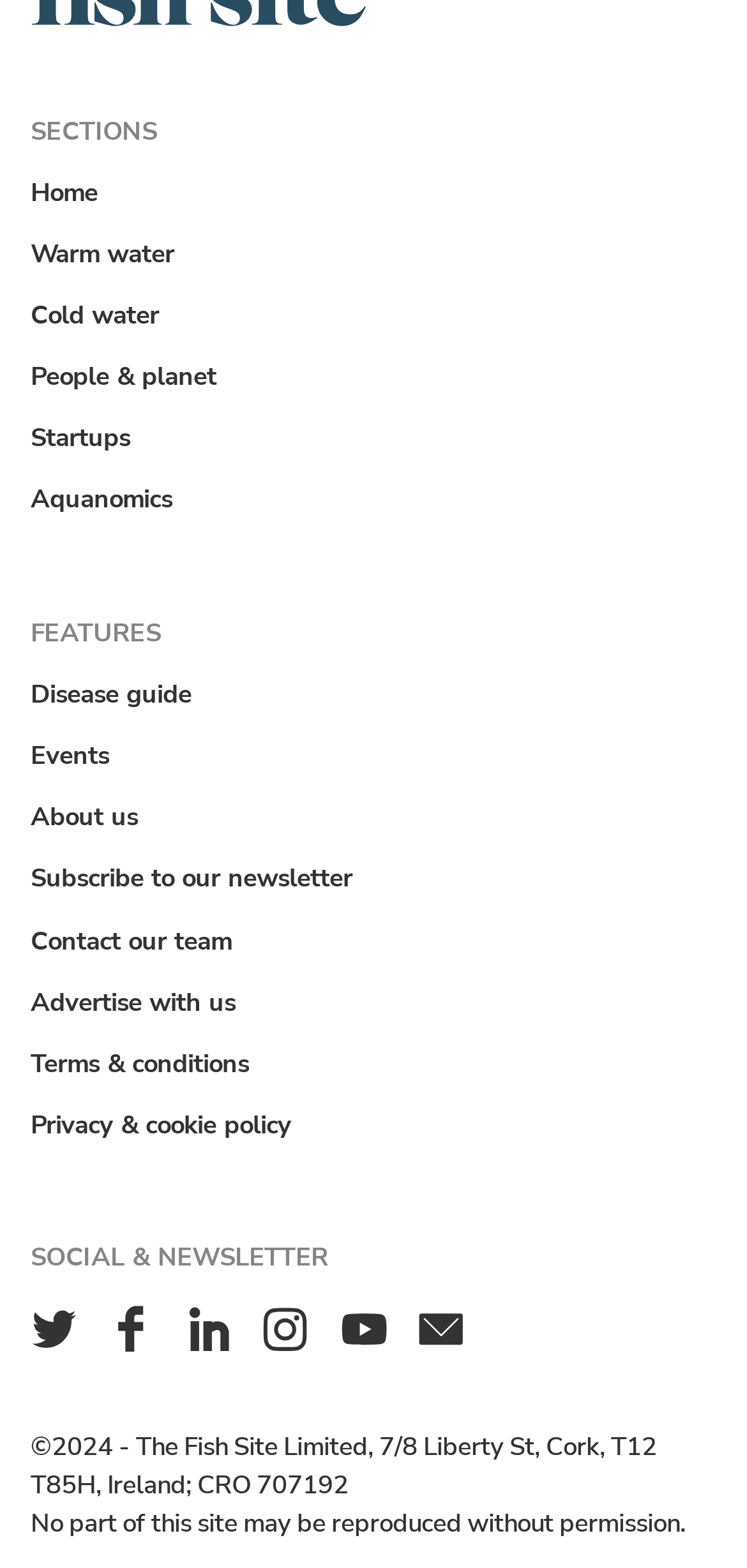How many social media links are there?
Answer the question in as much detail as possible.

I counted the number of social media links under the 'Social & newsletter' list, which are 'Twitter', 'Facebook', 'LinkedIn', 'Instagram', and 'YouTube', so there are 5 social media links.